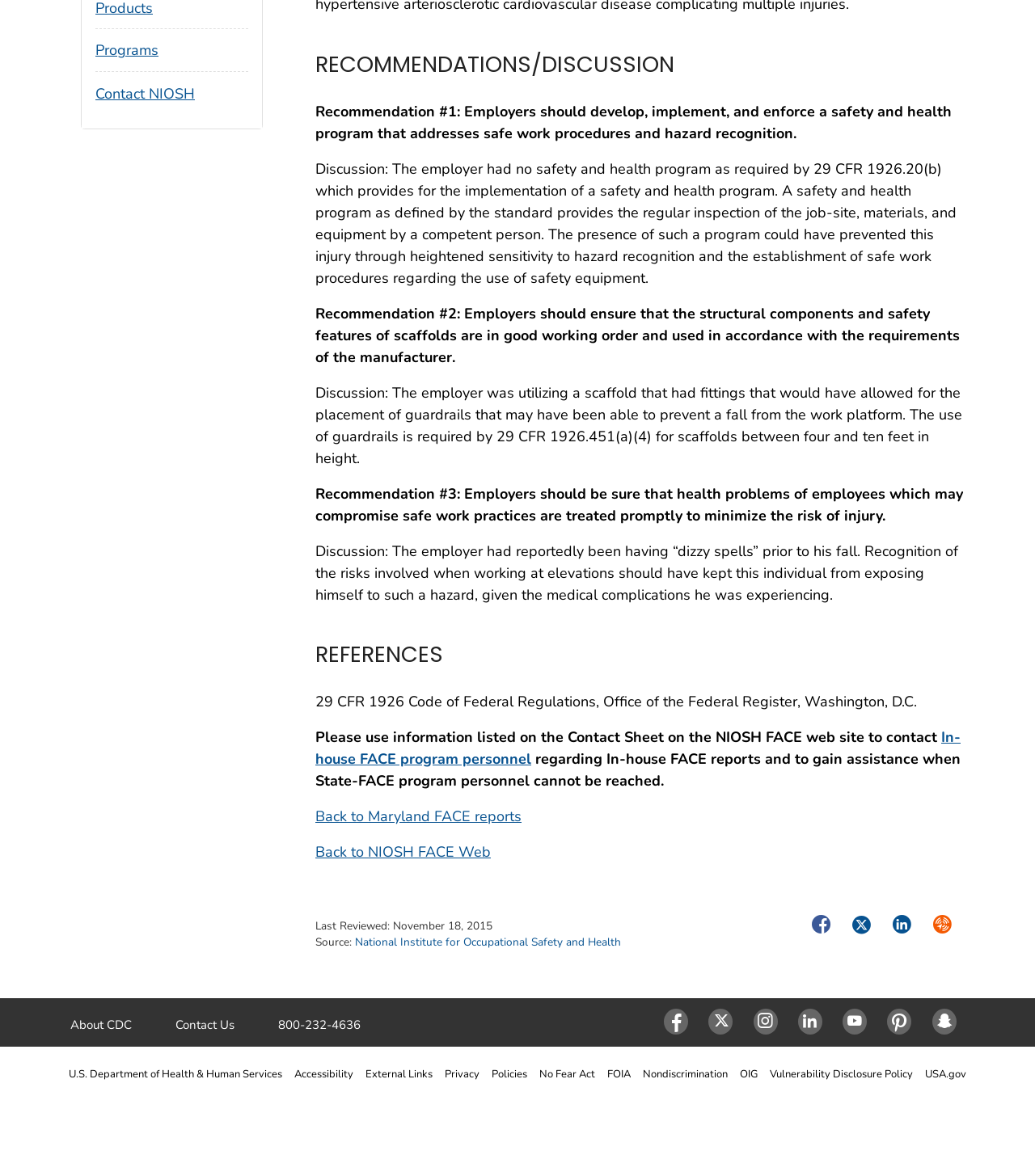Can you show the bounding box coordinates of the region to click on to complete the task described in the instruction: "Click the 'About CDC' link"?

[0.068, 0.864, 0.127, 0.878]